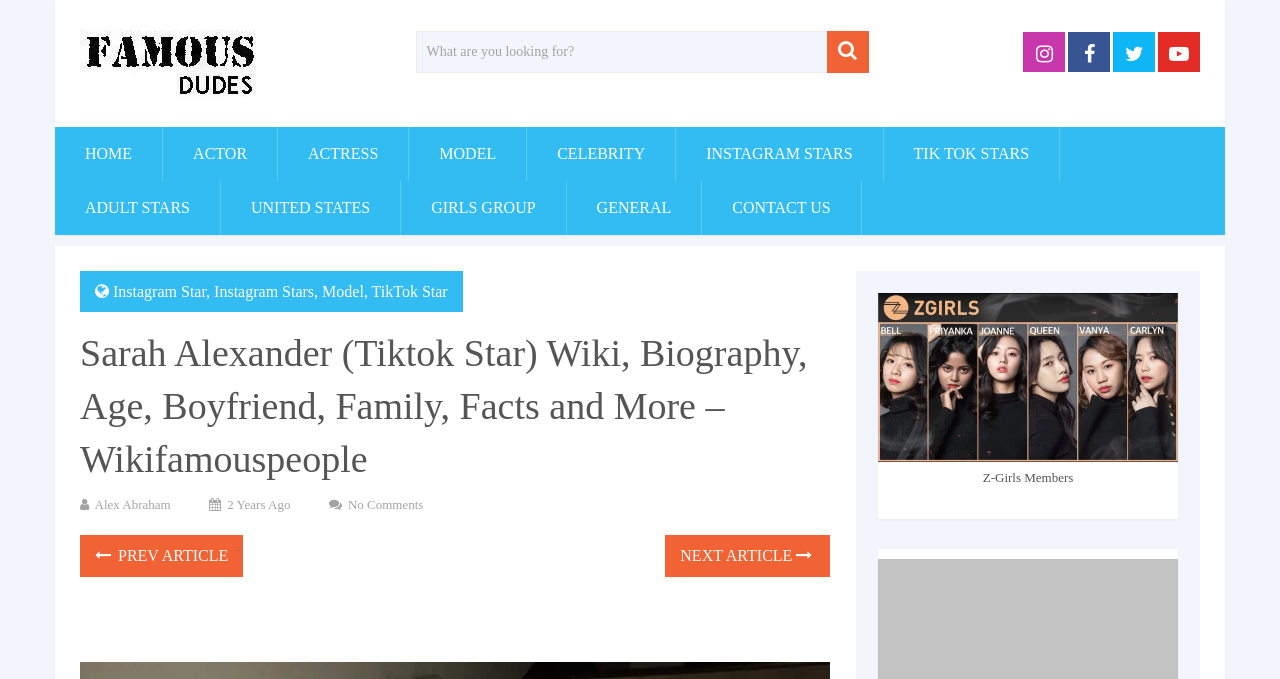Using the description "Body", locate and provide the bounding box of the UI element.

None